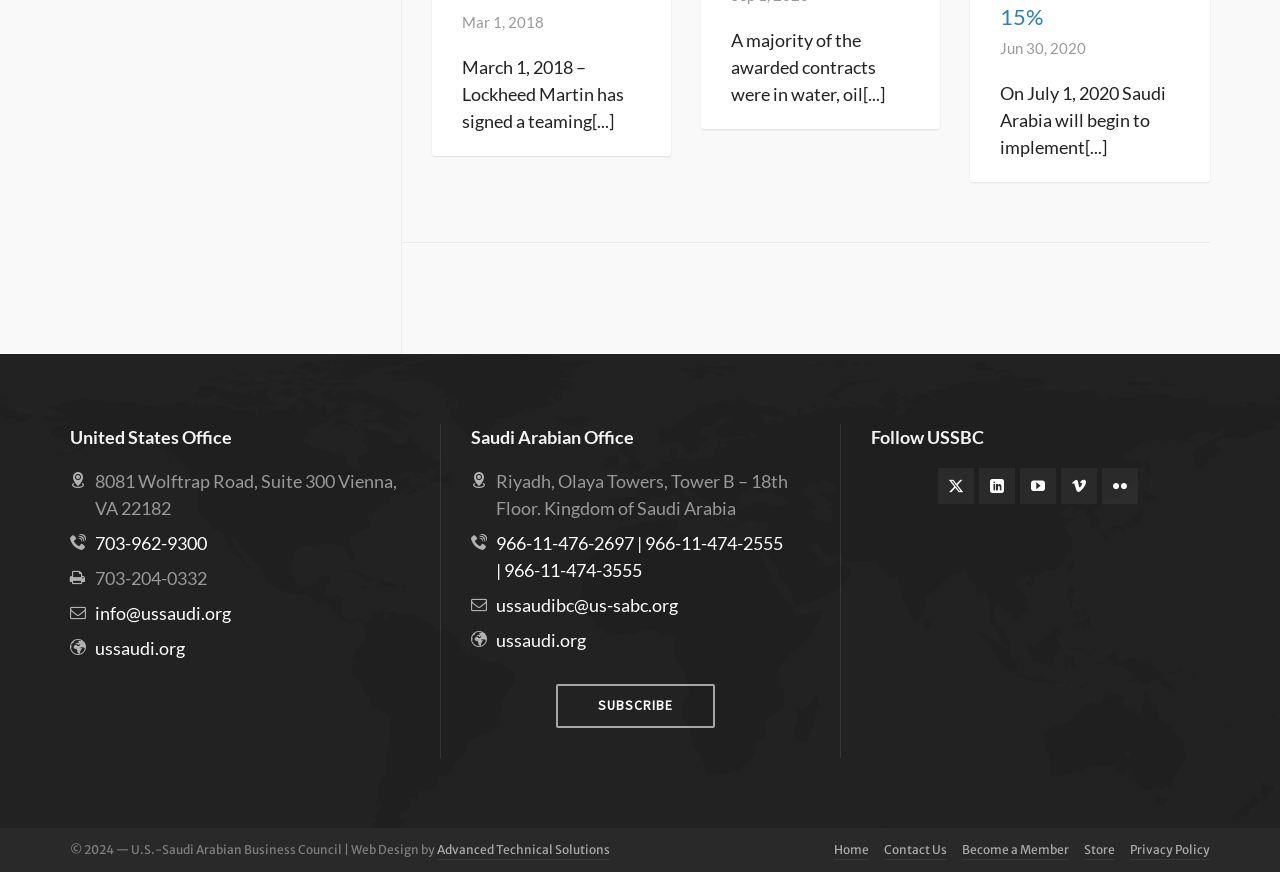What is the phone number of the Saudi Arabian Office?
Provide a comprehensive and detailed answer to the question.

I found the phone number by looking at the section labeled 'Saudi Arabian Office' and finding the link element that contains the phone number.